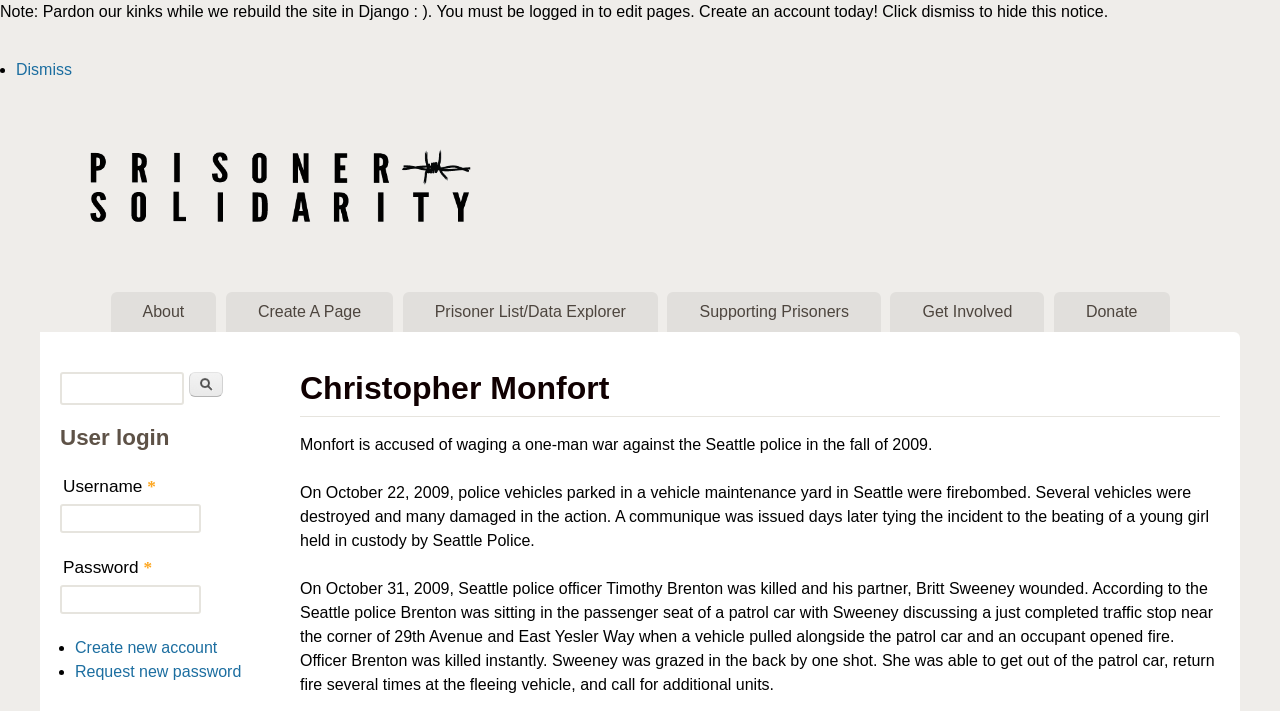Construct a comprehensive caption that outlines the webpage's structure and content.

The webpage is about Christopher Monfort, a prisoner, and is hosted on prisonersolidarity.com. At the top, there is a link to skip to the main content. Below that, there is a notice about the site being rebuilt in Django, with a link to dismiss it. 

On the top left, there is a logo of prisonersolidarity.com, which is an image, accompanied by a link to the website's homepage. Next to it, there is a heading with the website's name. 

The main menu is located on the top right, with links to various sections such as "About", "Create A Page", "Prisoner List/Data Explorer", "Supporting Prisoners", "Get Involved", and "Donate". 

Below the main menu, there is a section dedicated to Christopher Monfort, with a heading and three paragraphs of text describing his alleged actions, including a firebombing incident and the killing of a police officer. 

On the top right, there is a search form with a search box and a search button. Below that, there is a section for user login, with fields for username and password, and links to create a new account or request a new password.